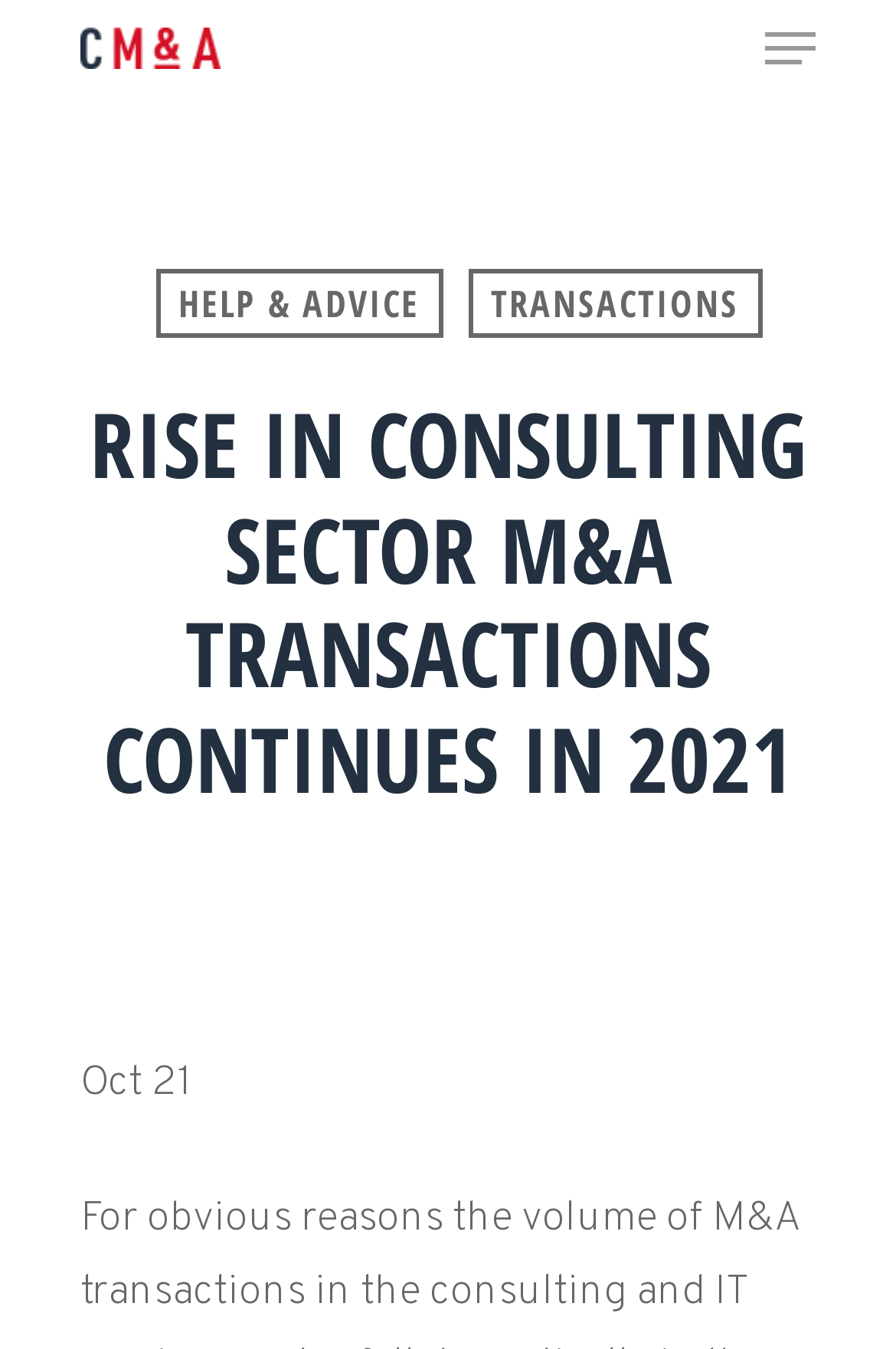How many main navigation links are there?
Answer briefly with a single word or phrase based on the image.

3